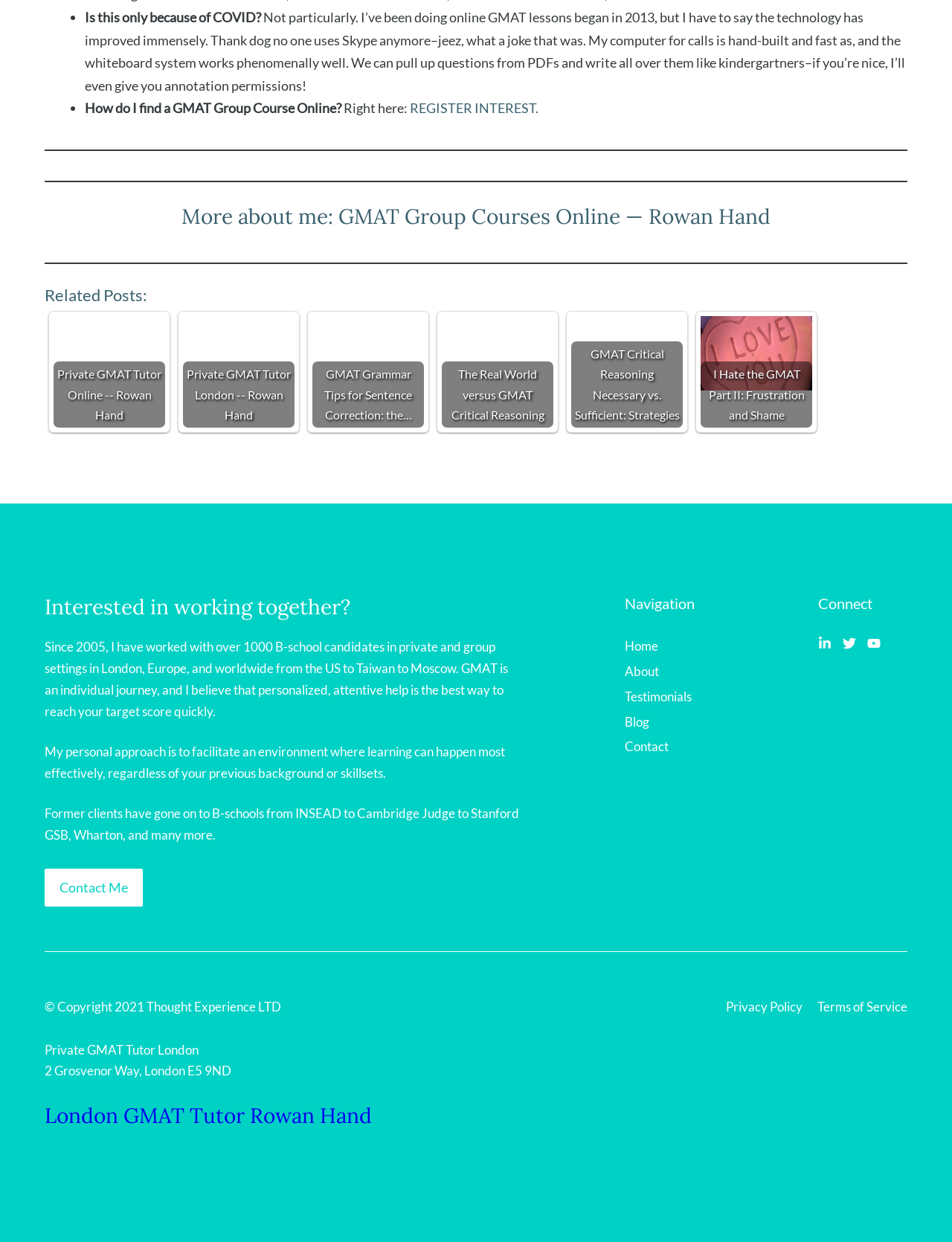By analyzing the image, answer the following question with a detailed response: How many related posts are there?

There are 5 related posts listed under the heading 'Related Posts:', each with a link and an image.